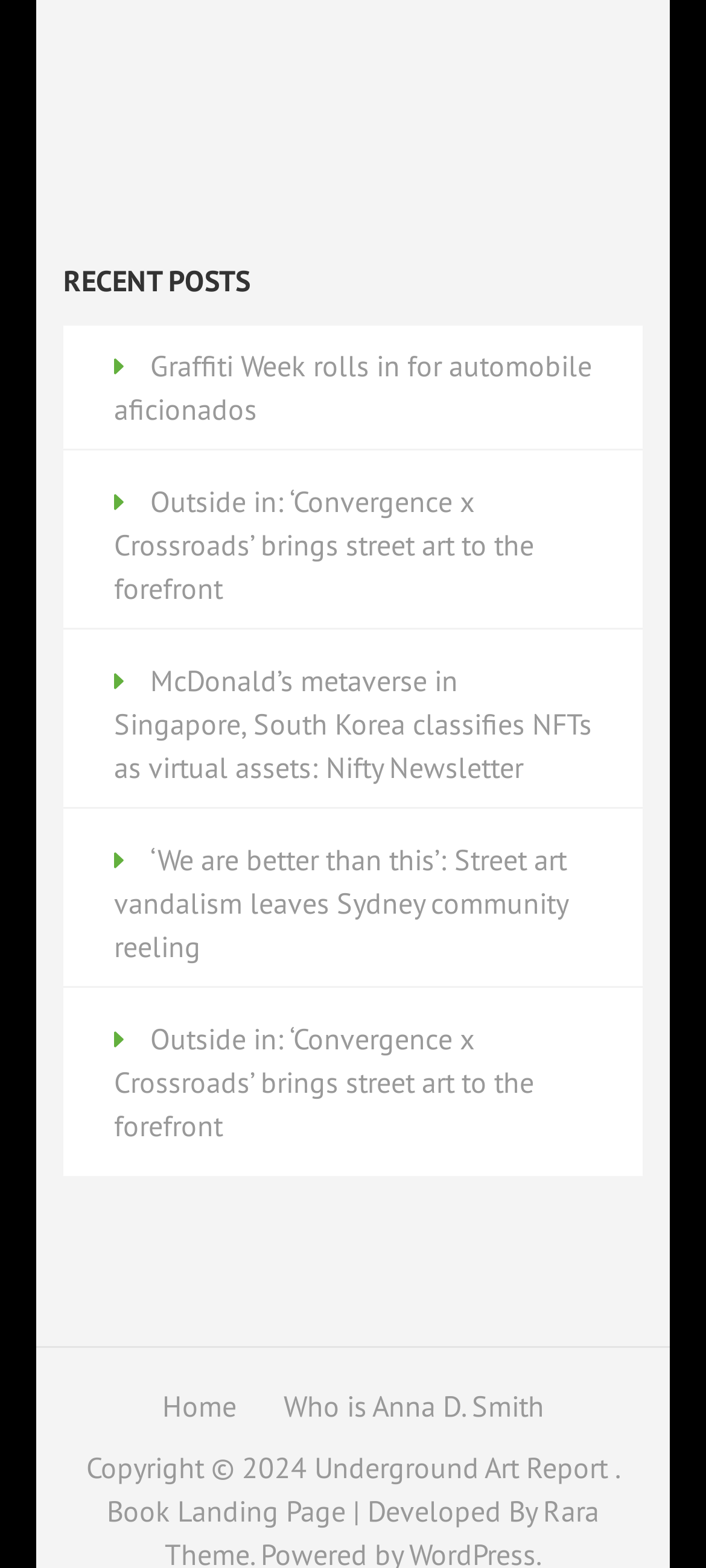Locate the bounding box coordinates of the clickable element to fulfill the following instruction: "learn about Anna D. Smith". Provide the coordinates as four float numbers between 0 and 1 in the format [left, top, right, bottom].

[0.401, 0.885, 0.771, 0.908]